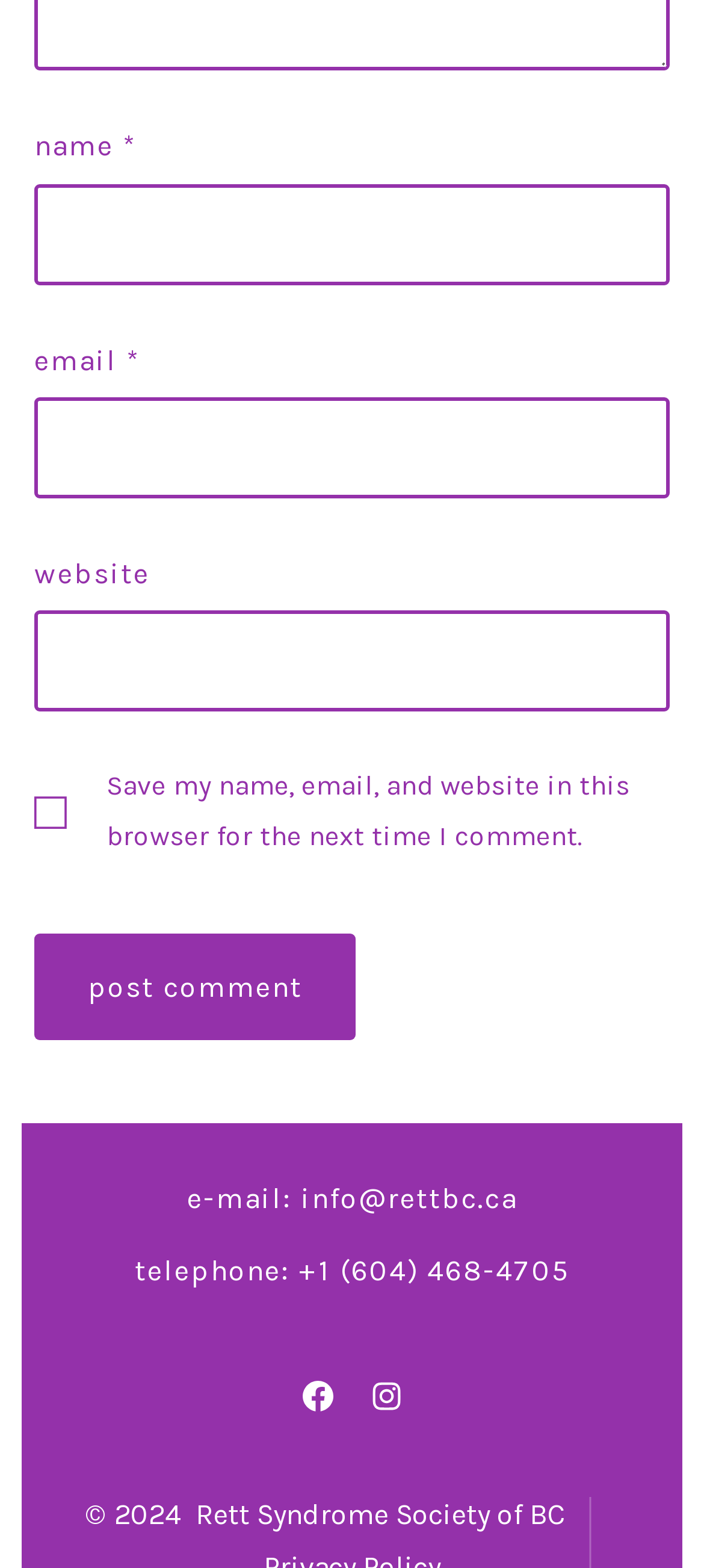How many social media links are present in the footer?
Based on the image content, provide your answer in one word or a short phrase.

Two